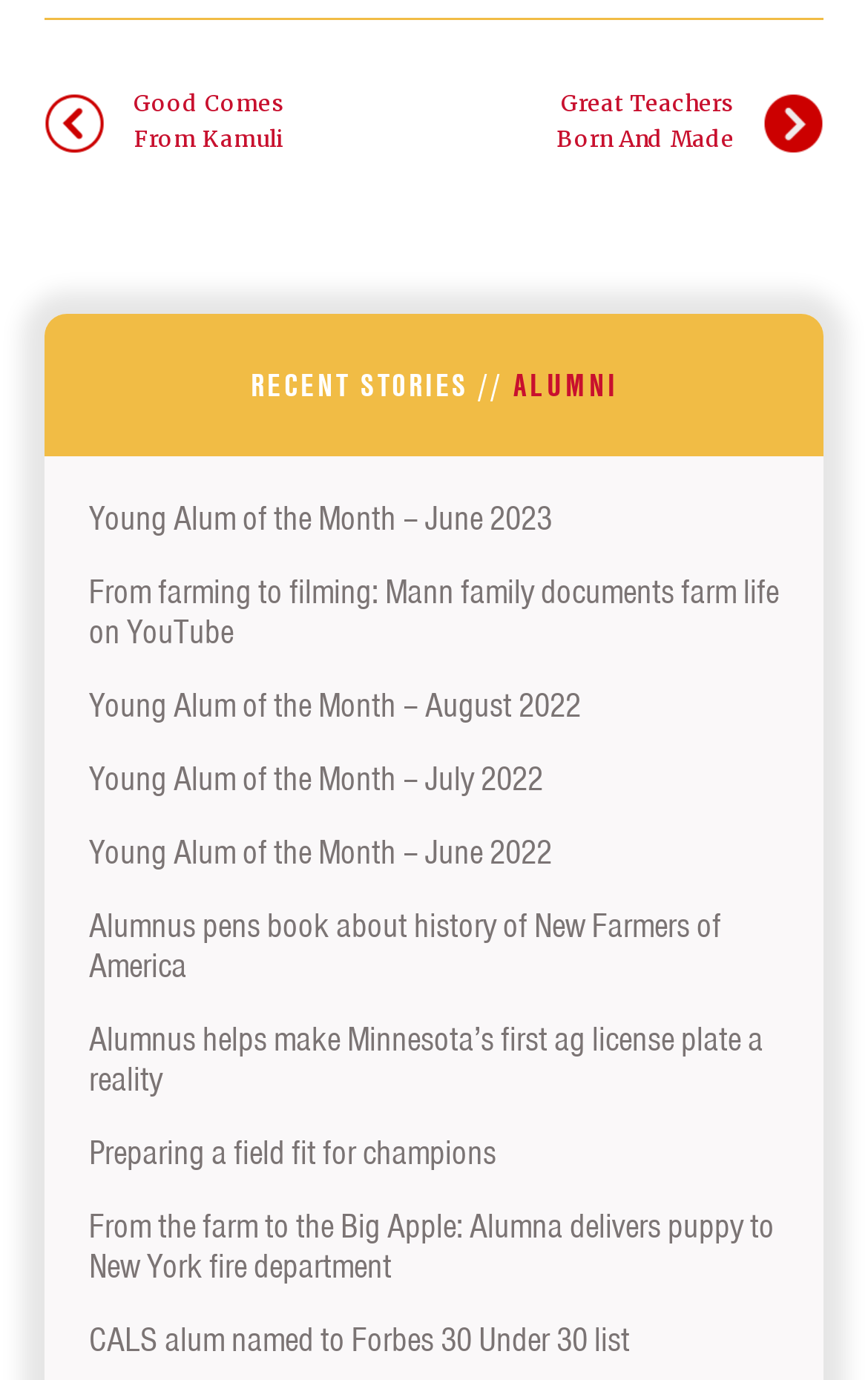Find the bounding box coordinates of the element I should click to carry out the following instruction: "Click on 'Good Comes From Kamuli'".

[0.051, 0.015, 0.491, 0.163]